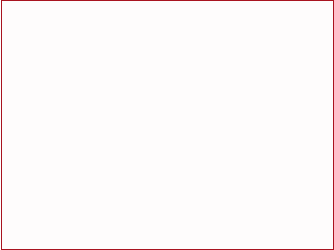Explain what is happening in the image with as much detail as possible.

The image represents the article titled "Bravery Rewarded By Venus In Leo," which delves into the themes of courage and love as influenced by the astrological positioning of Venus in the sign of Leo. This topic explores how these celestial dynamics affect personal relationships and individual expression, particularly focusing on the uplifting and rewarding aspects of bravery in emotional and romantic contexts. Accompanying the text, the visual may include astrological symbols or imagery that aligns with the essence of bravery, Venus, and Leo, bringing the article's themes to life for readers.